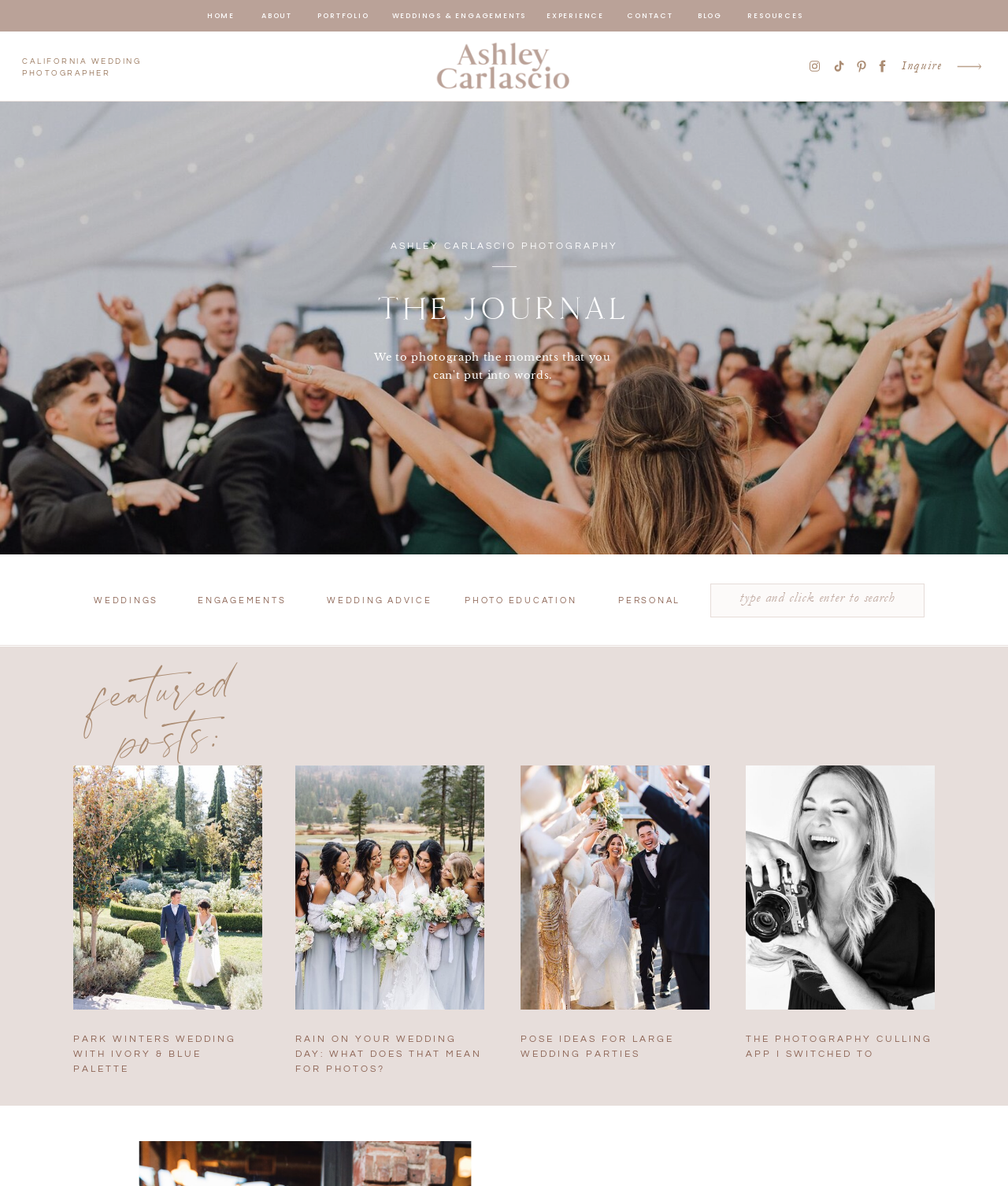Indicate the bounding box coordinates of the element that needs to be clicked to satisfy the following instruction: "Inquire about photography services". The coordinates should be four float numbers between 0 and 1, i.e., [left, top, right, bottom].

[0.895, 0.049, 0.939, 0.061]